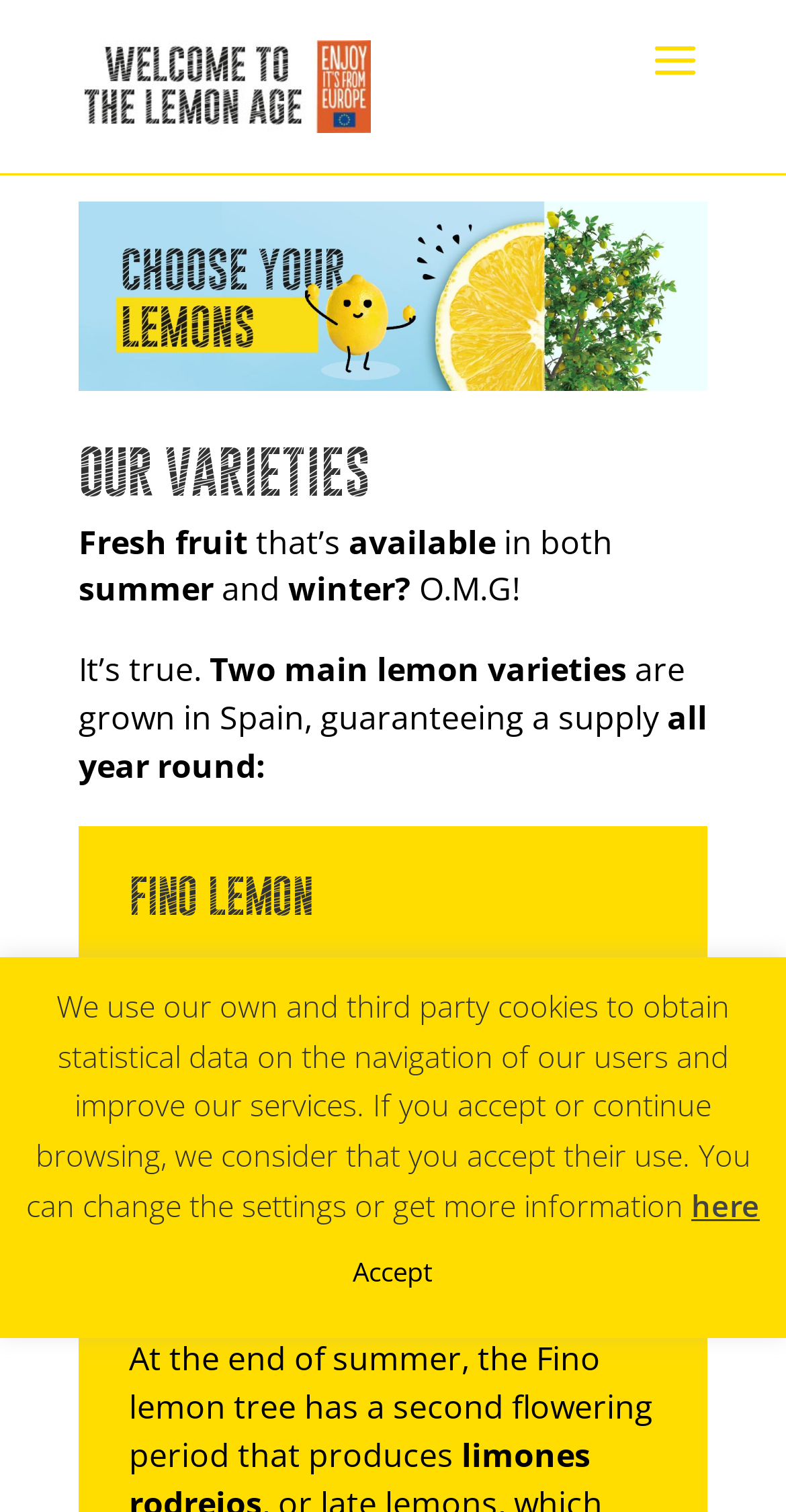Using the description "Accept", predict the bounding box of the relevant HTML element.

[0.418, 0.821, 0.582, 0.862]